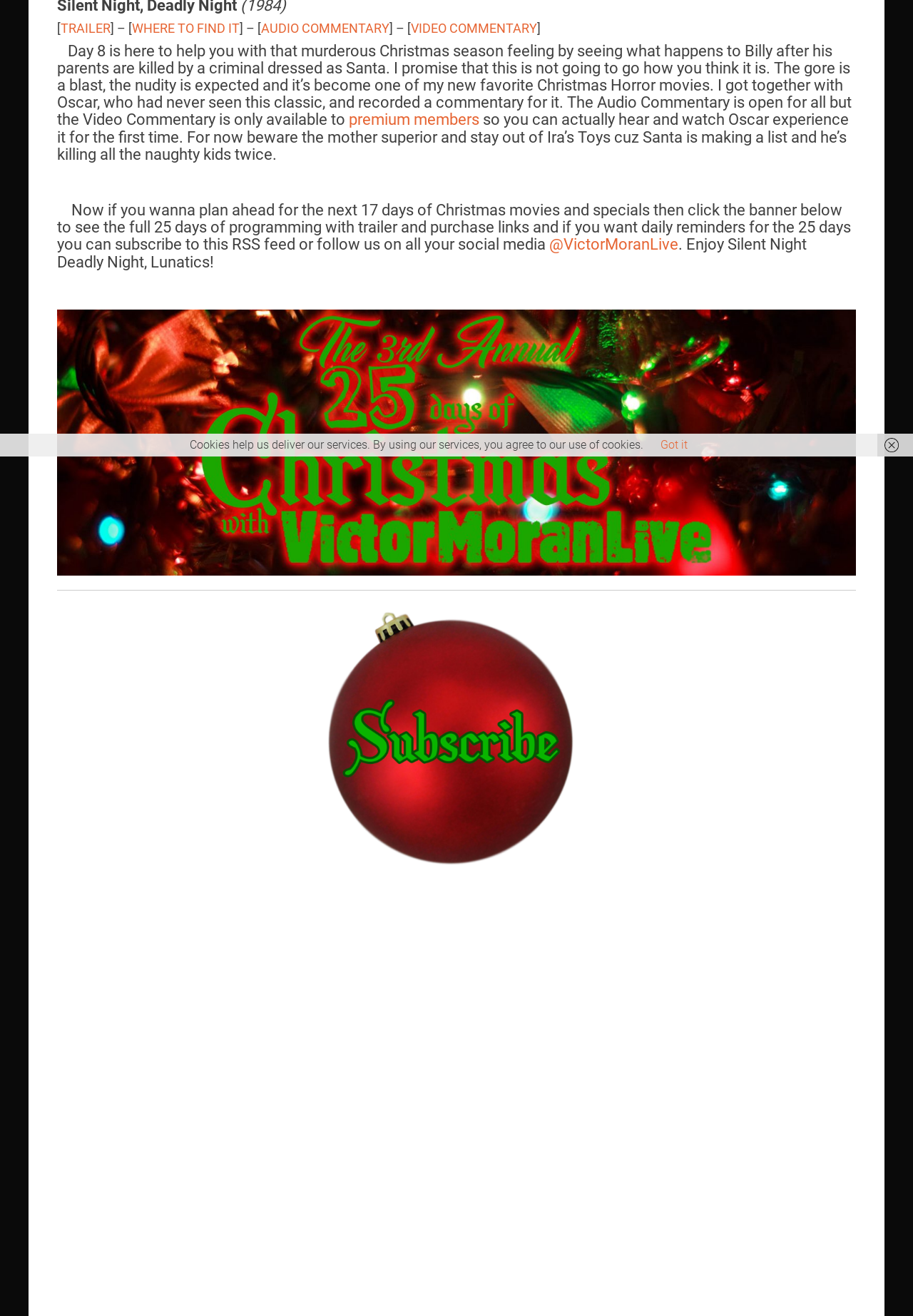Using the given description, provide the bounding box coordinates formatted as (top-left x, top-left y, bottom-right x, bottom-right y), with all values being floating point numbers between 0 and 1. Description: More

None